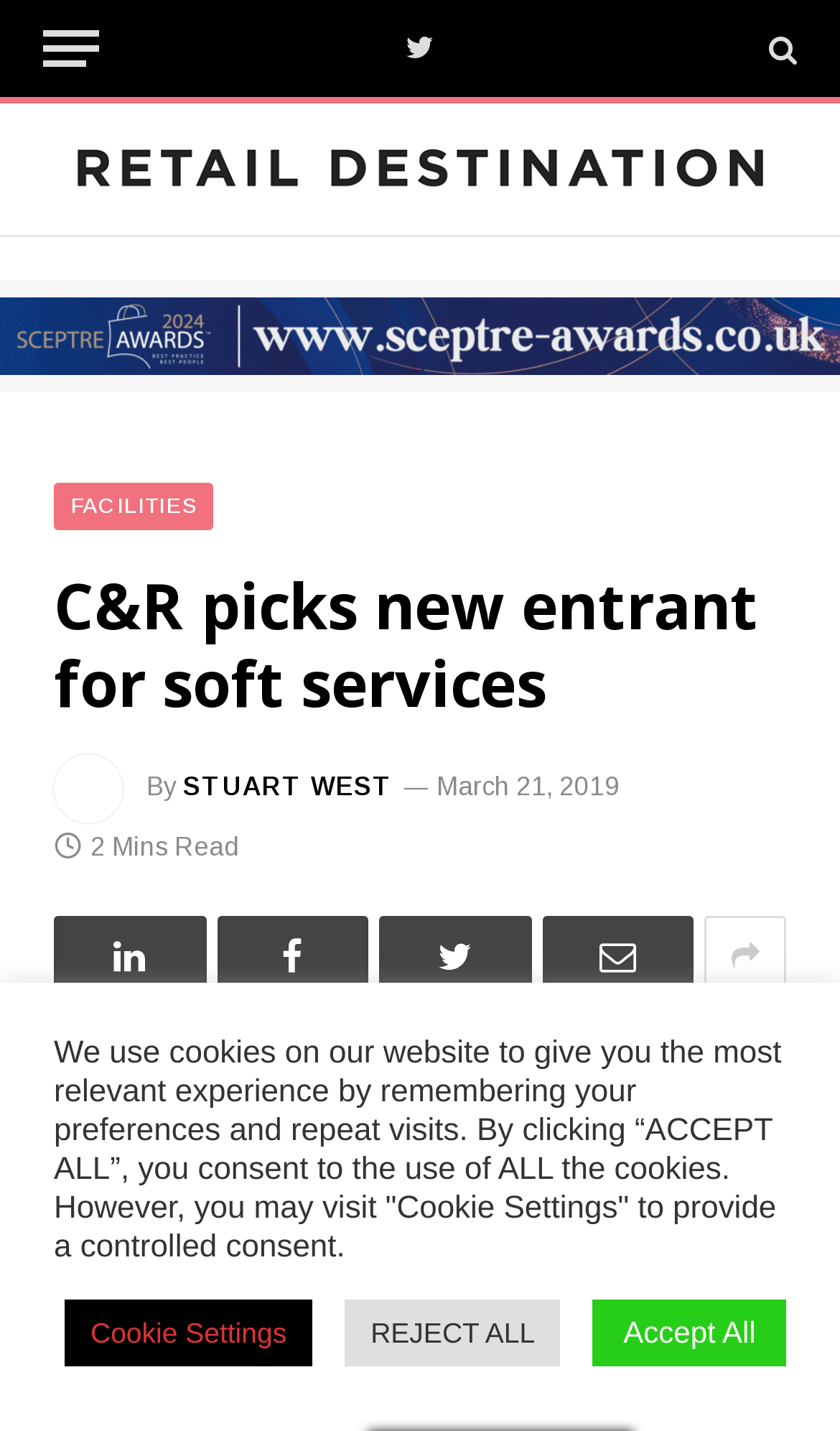Specify the bounding box coordinates of the element's region that should be clicked to achieve the following instruction: "Read the 'Will web development be automated, replaced by AI' post". The bounding box coordinates consist of four float numbers between 0 and 1, in the format [left, top, right, bottom].

None